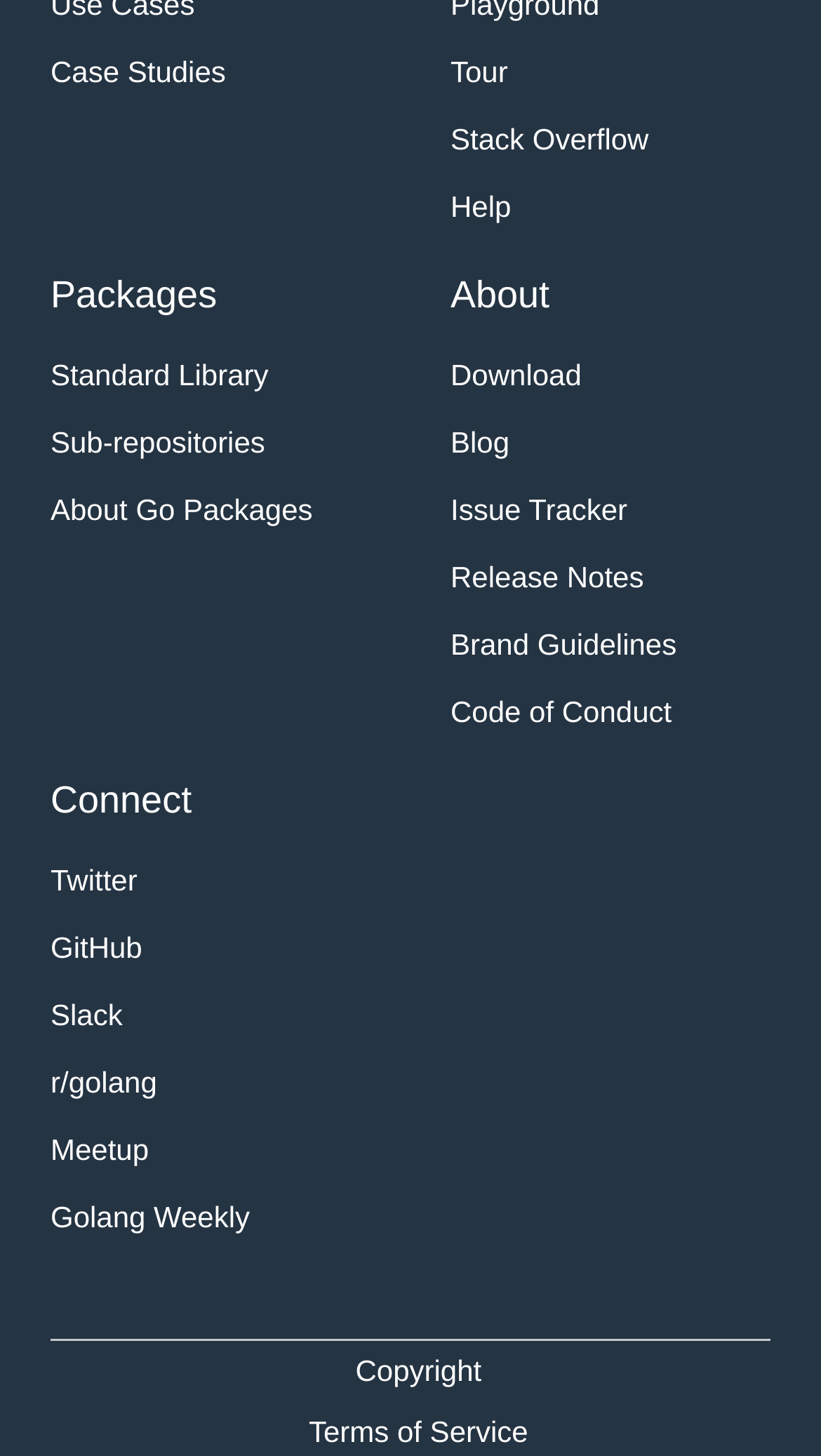What is the template engine that needs to be configured?
Provide a fully detailed and comprehensive answer to the question.

The template engine that needs to be configured is the Jet template engine, which needs to be configured via the multi loader to use the generated templates_vfsdata.go file.